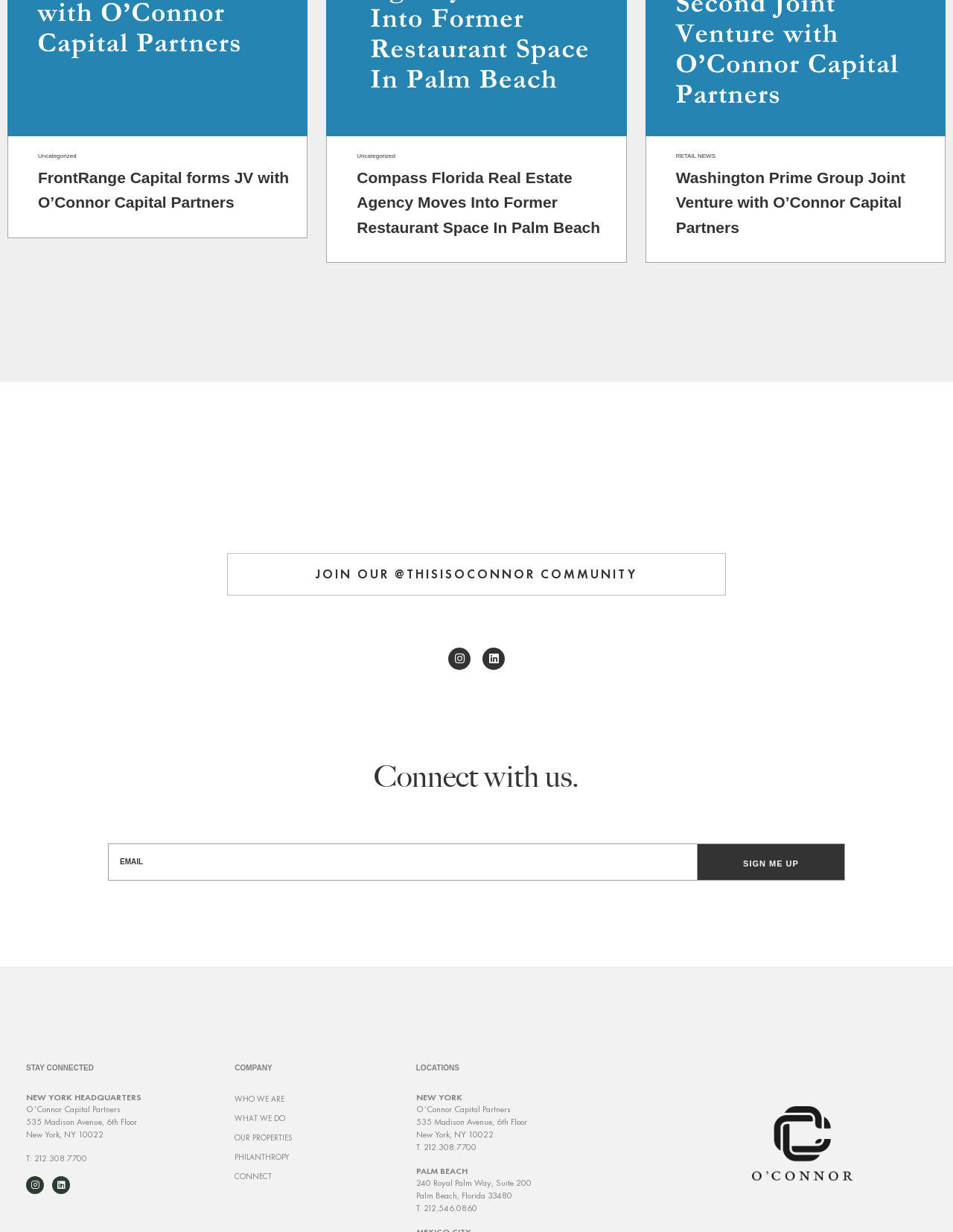Please specify the coordinates of the bounding box for the element that should be clicked to carry out this instruction: "Click on the 'SIGN ME UP' button". The coordinates must be four float numbers between 0 and 1, formatted as [left, top, right, bottom].

[0.732, 0.684, 0.887, 0.715]